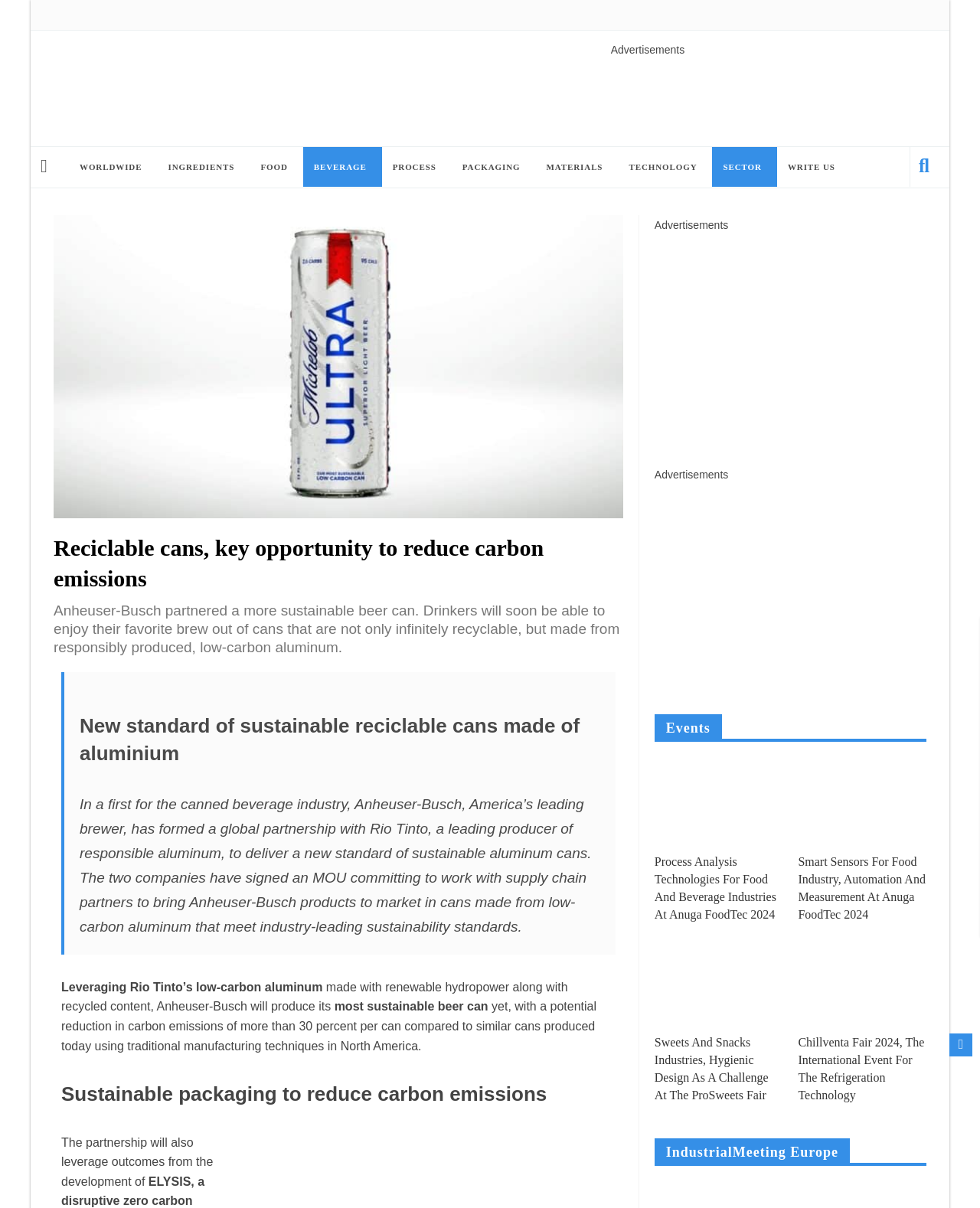Please provide the bounding box coordinates for the element that needs to be clicked to perform the following instruction: "Read the article about 'Process analysis technologies for food and beverage industries at Anuga FoodTec 2024'". The coordinates should be given as four float numbers between 0 and 1, i.e., [left, top, right, bottom].

[0.668, 0.63, 0.799, 0.701]